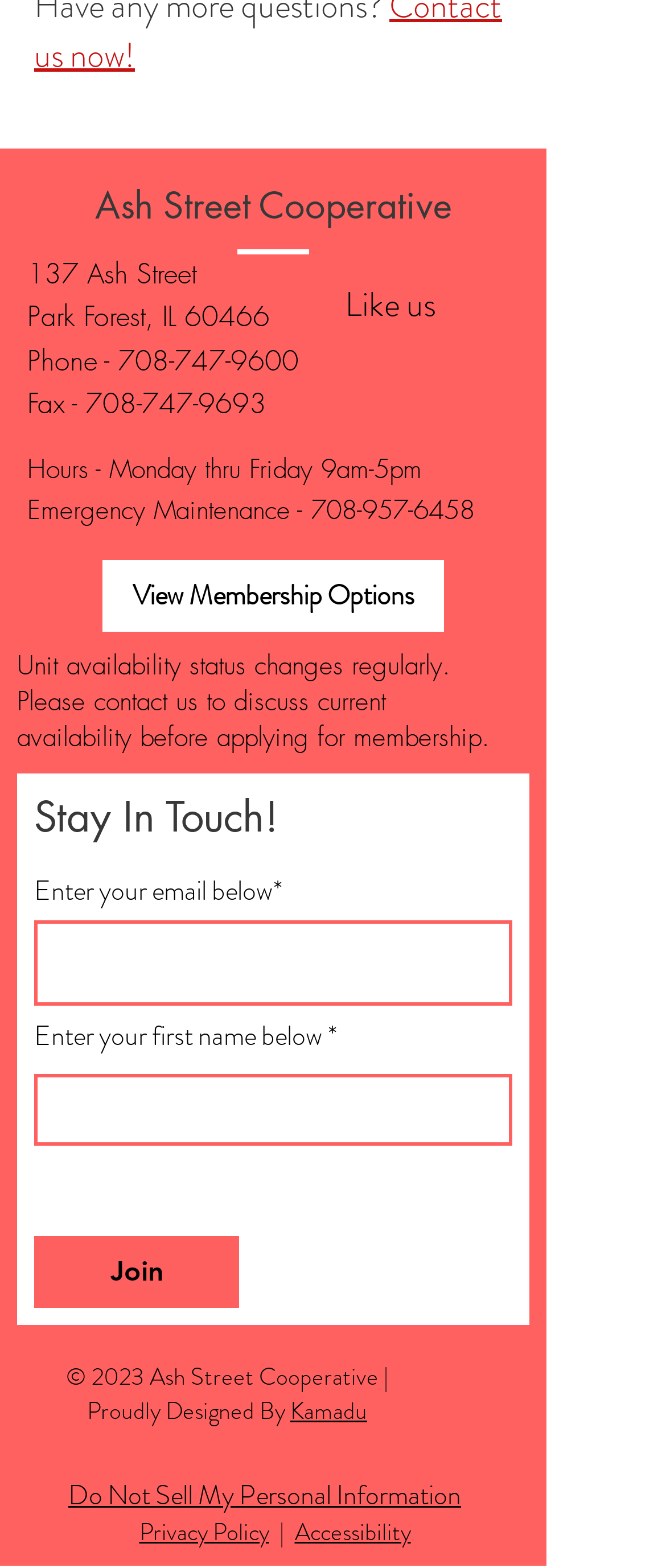Please provide the bounding box coordinates in the format (top-left x, top-left y, bottom-right x, bottom-right y). Remember, all values are floating point numbers between 0 and 1. What is the bounding box coordinate of the region described as: April 2023

None